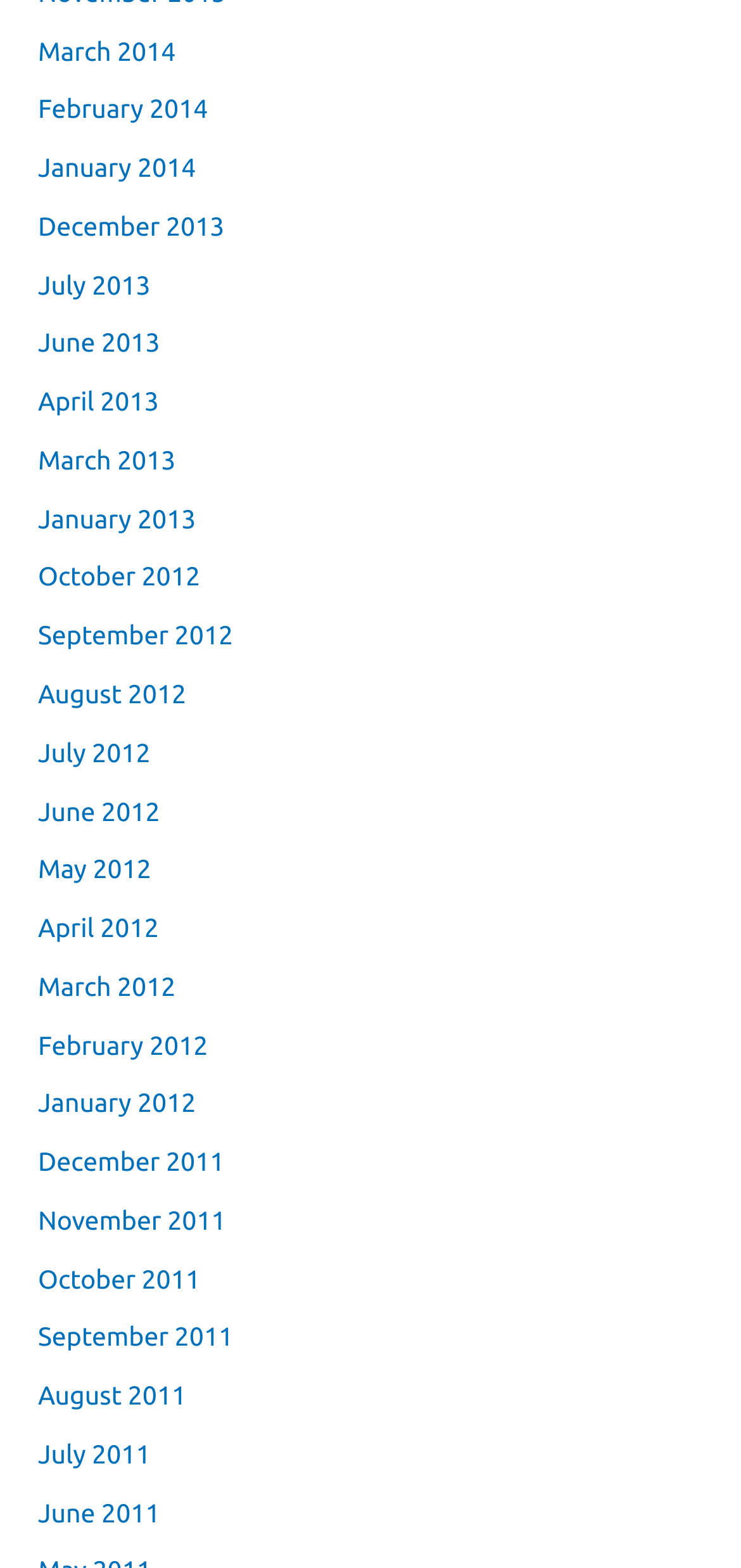Can you specify the bounding box coordinates for the region that should be clicked to fulfill this instruction: "view July 2011".

[0.051, 0.918, 0.203, 0.937]